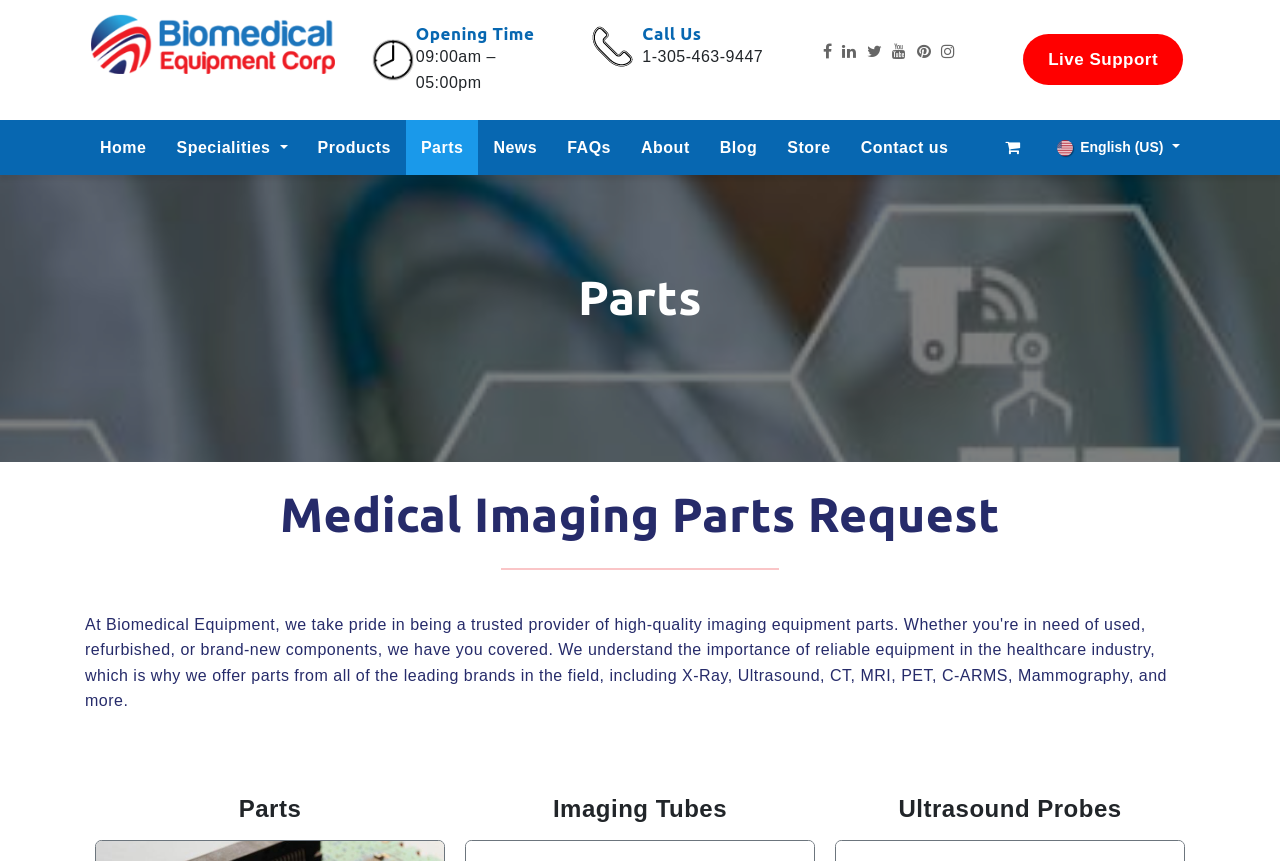By analyzing the image, answer the following question with a detailed response: What is the purpose of the 'Parts' section?

I found the purpose of the 'Parts' section by looking at the heading 'Medical Imaging Parts Request', which is located below the 'Parts' heading. This suggests that the 'Parts' section is related to requesting medical imaging parts.